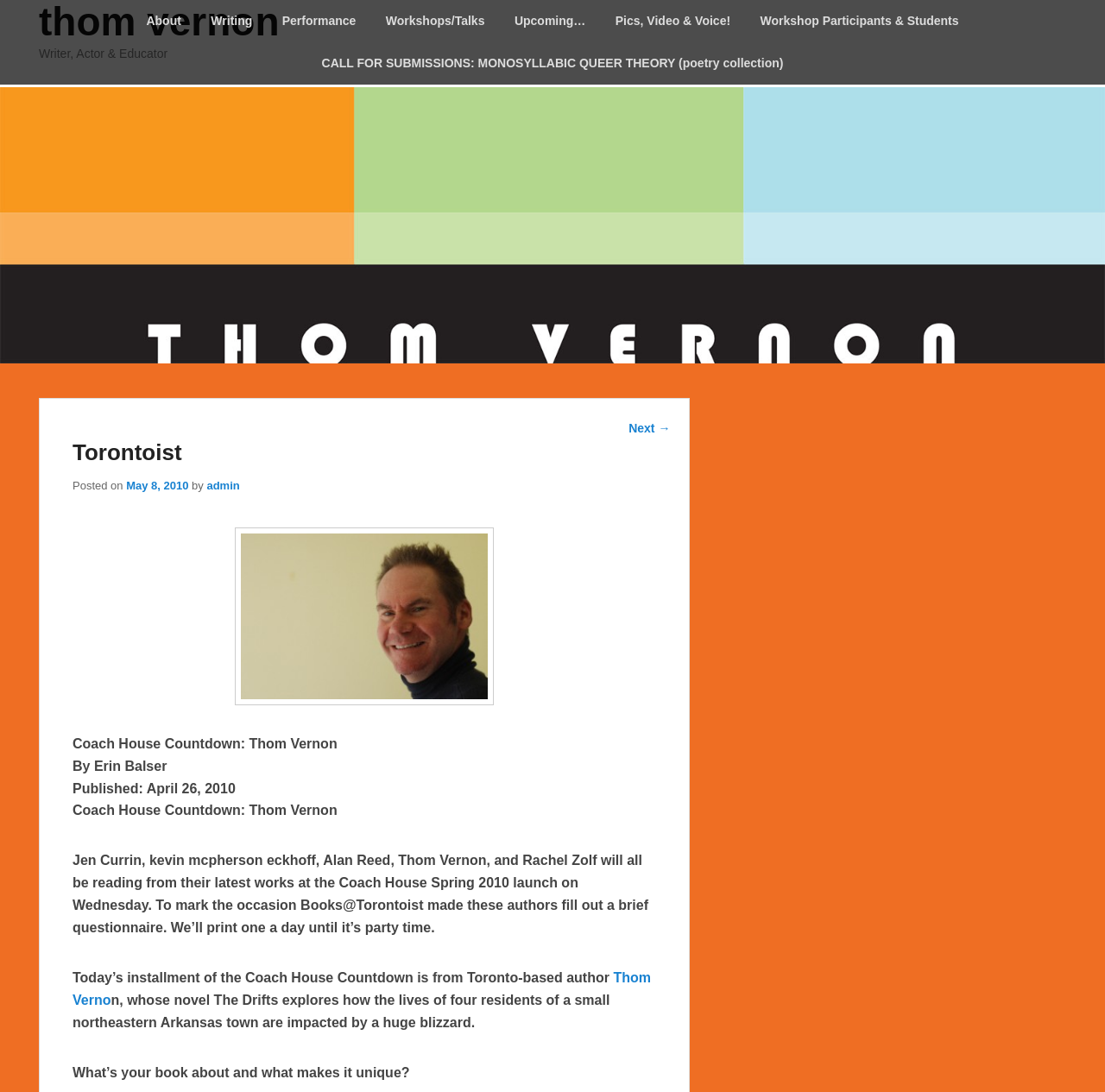Using the element description Next →, predict the bounding box coordinates for the UI element. Provide the coordinates in (top-left x, top-left y, bottom-right x, bottom-right y) format with values ranging from 0 to 1.

[0.569, 0.38, 0.607, 0.405]